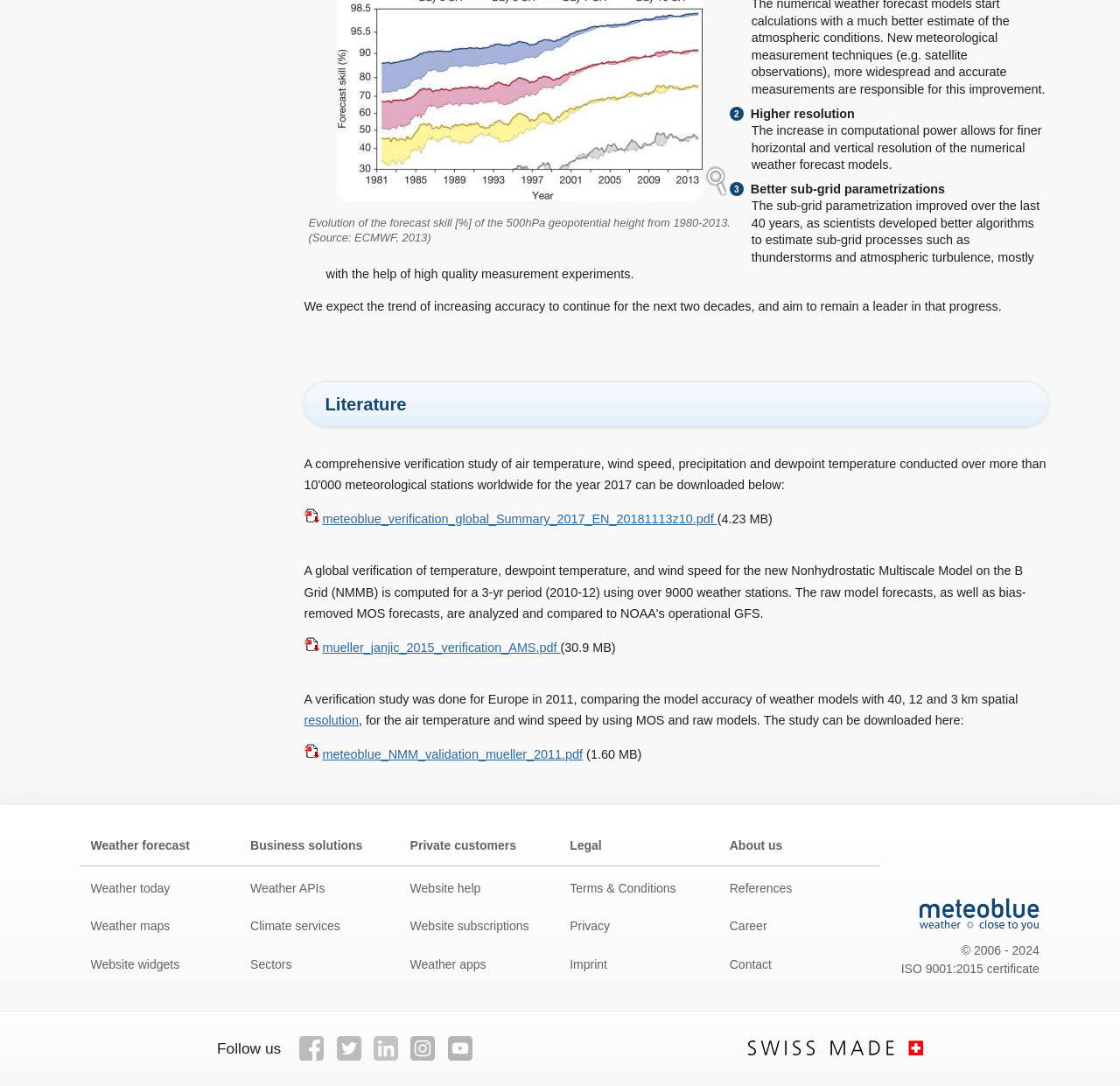Could you specify the bounding box coordinates for the clickable section to complete the following instruction: "Download the 'meteoblue_verification_global_Summary_2017_EN_20181113z10.pdf' file"?

[0.288, 0.472, 0.64, 0.484]